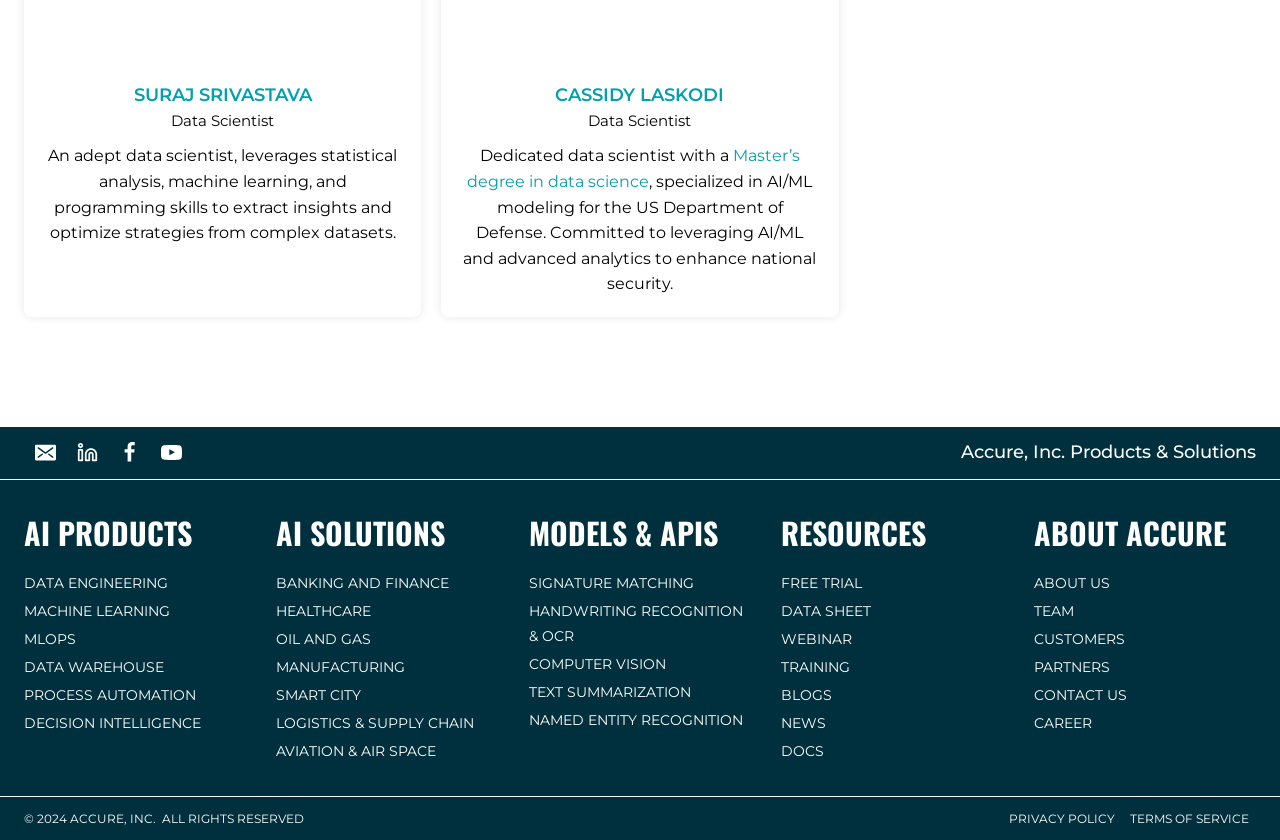Please use the details from the image to answer the following question comprehensively:
How many social media links are available?

I counted the number of link elements with image elements inside them, which are typically used to represent social media icons. I found four such elements, corresponding to Email, Linkedin, Facebook, and YouTube.